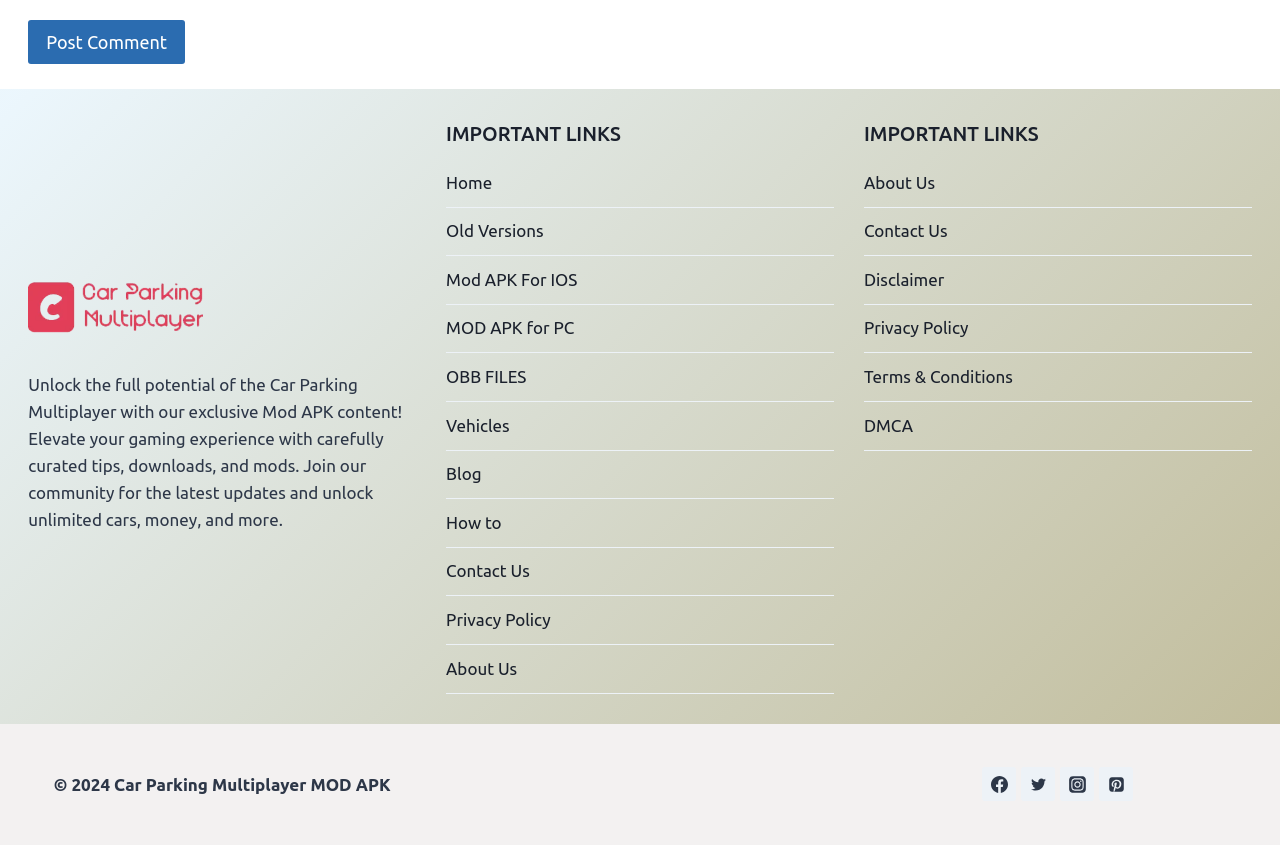What is the copyright year mentioned on the page?
Kindly answer the question with as much detail as you can.

The copyright year can be found in the static text element with the text '© 2024' at the bottom of the page.